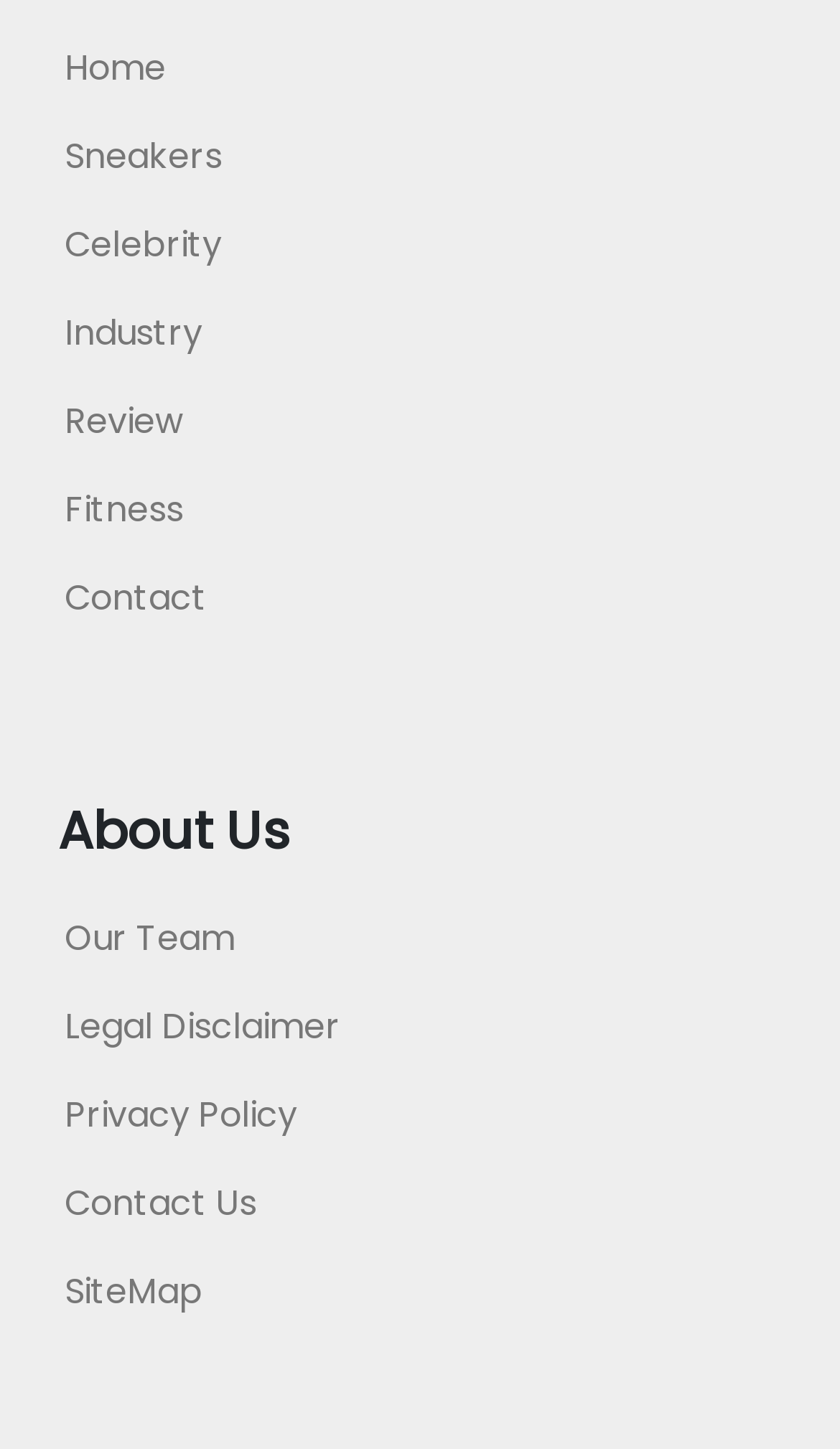Provide the bounding box coordinates of the area you need to click to execute the following instruction: "view site map".

[0.077, 0.875, 0.241, 0.909]